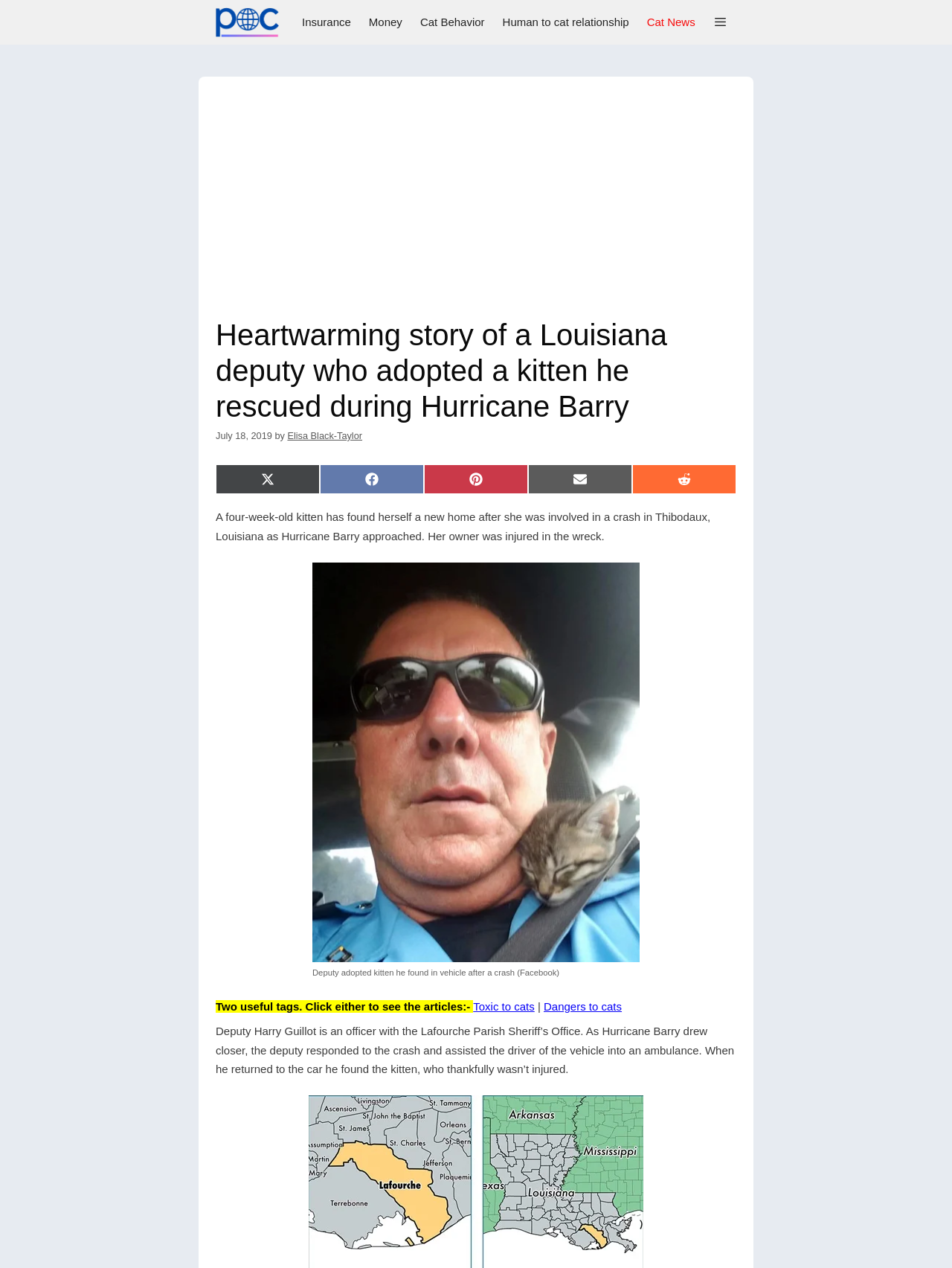Find the bounding box coordinates for the area you need to click to carry out the instruction: "Click on the Freethinking Animal Advocacy link". The coordinates should be four float numbers between 0 and 1, indicated as [left, top, right, bottom].

[0.227, 0.0, 0.301, 0.035]